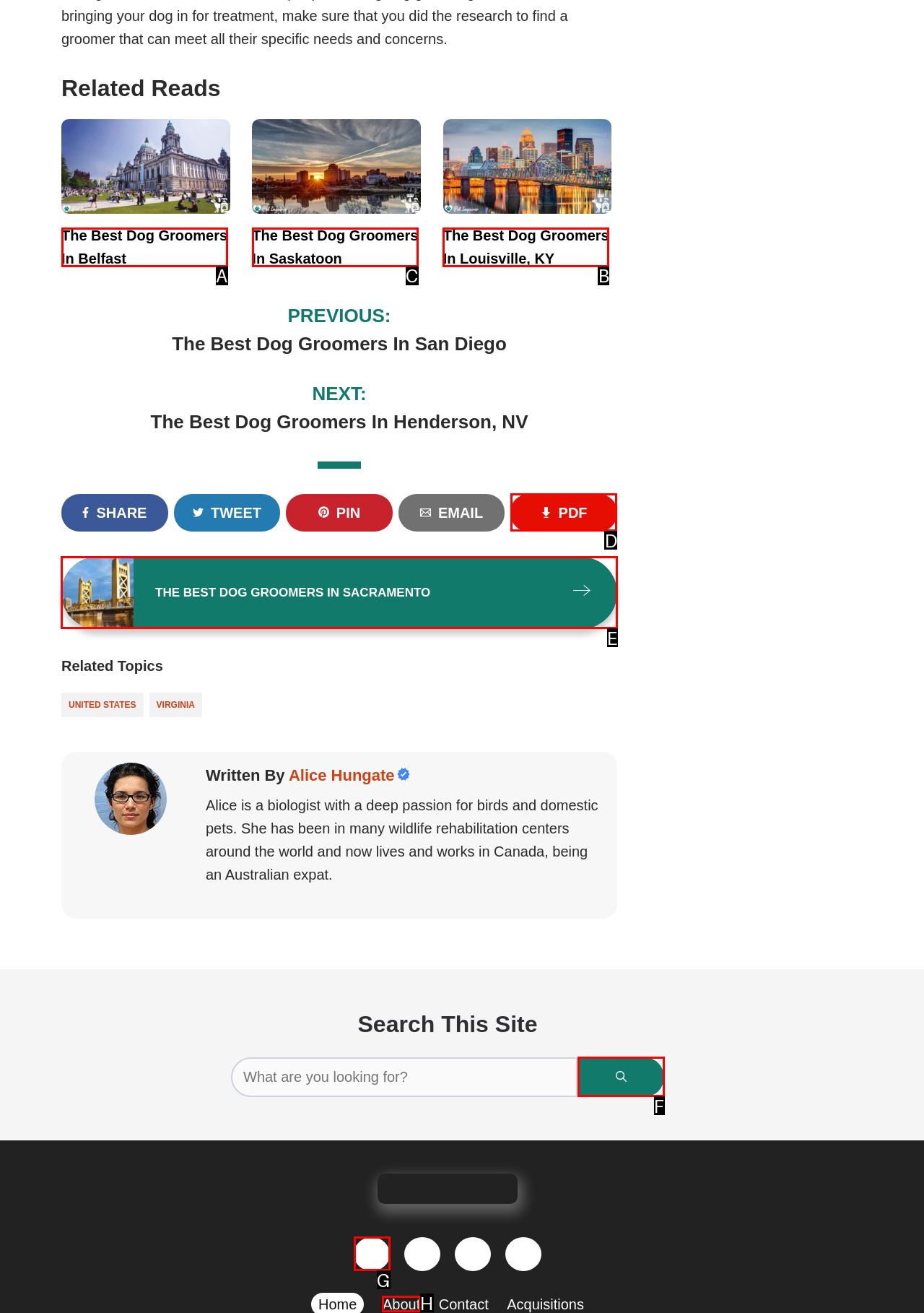Identify the correct choice to execute this task: Read about the best dog groomers in Sacramento
Respond with the letter corresponding to the right option from the available choices.

E